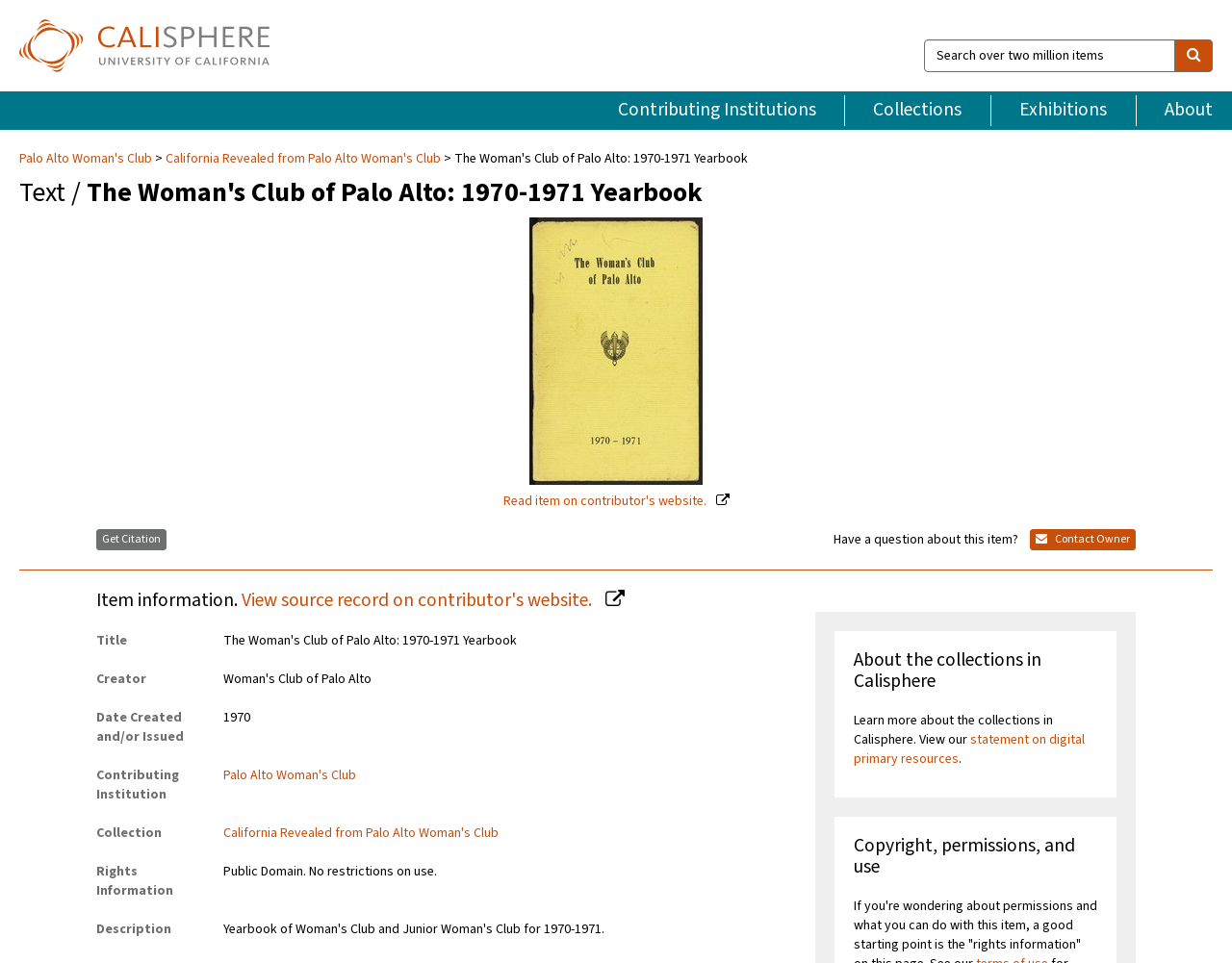Pinpoint the bounding box coordinates of the area that should be clicked to complete the following instruction: "Get Citation". The coordinates must be given as four float numbers between 0 and 1, i.e., [left, top, right, bottom].

[0.078, 0.55, 0.135, 0.572]